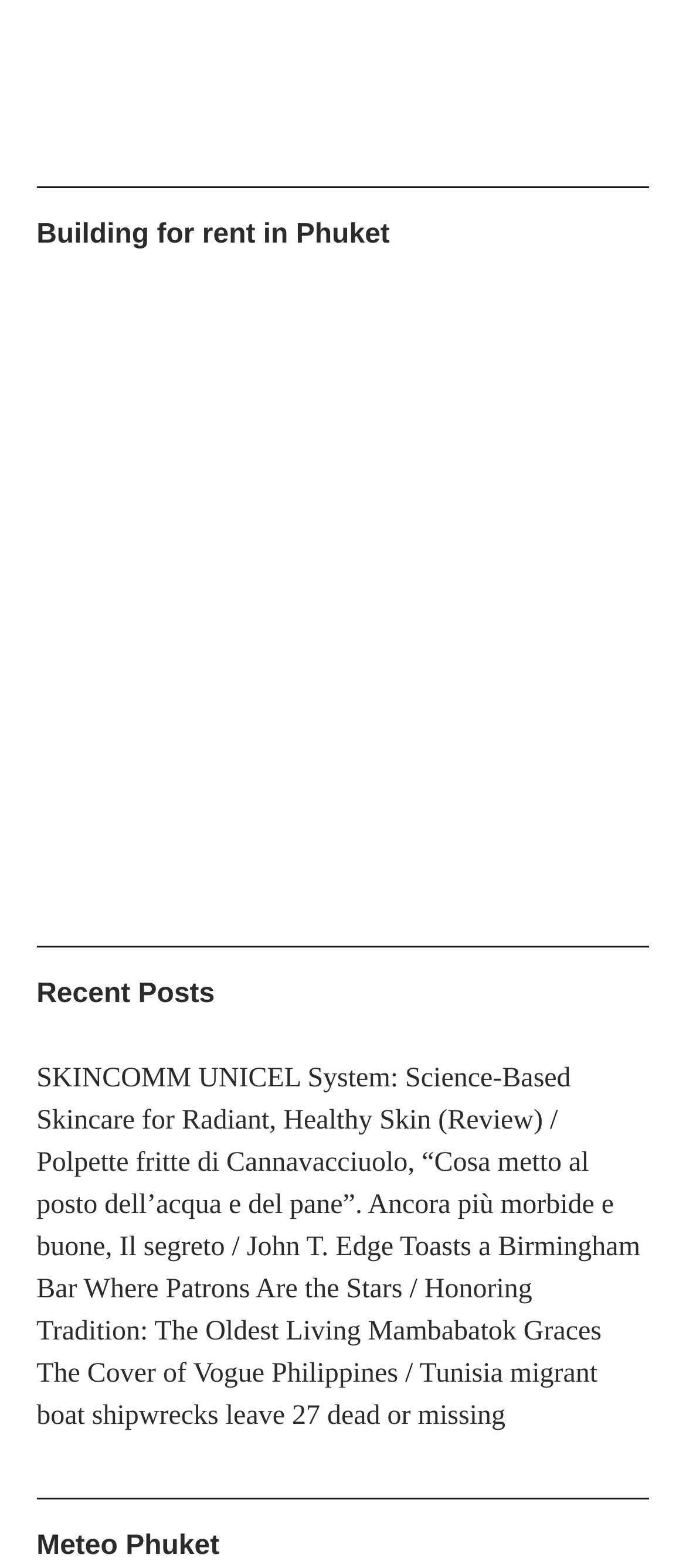Give a one-word or short-phrase answer to the following question: 
What is the vertical position of the 'SKINCOMM UNICEL System' link?

Above the 'Polpette fritte di Cannavacciuolo' link